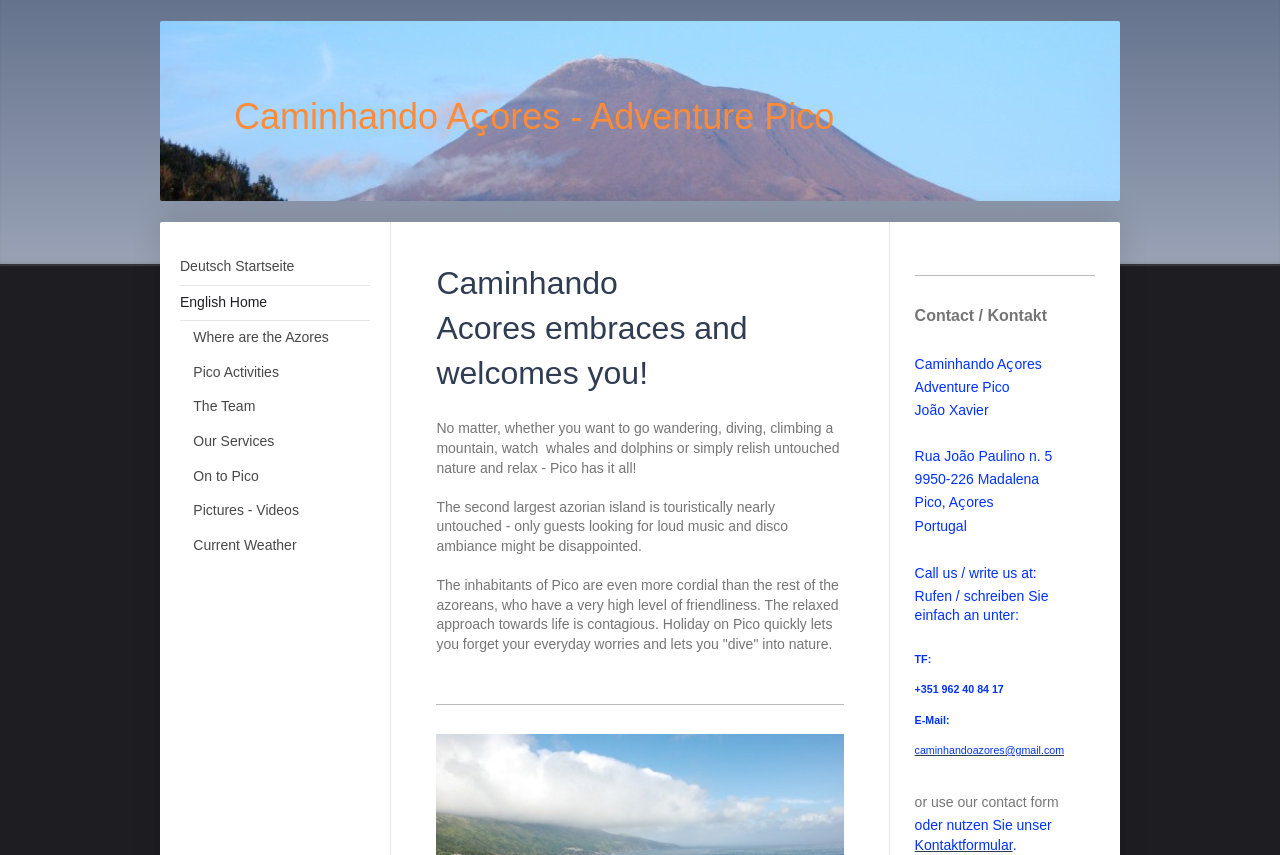Please find the bounding box coordinates for the clickable element needed to perform this instruction: "Check the current weather".

[0.151, 0.617, 0.289, 0.659]